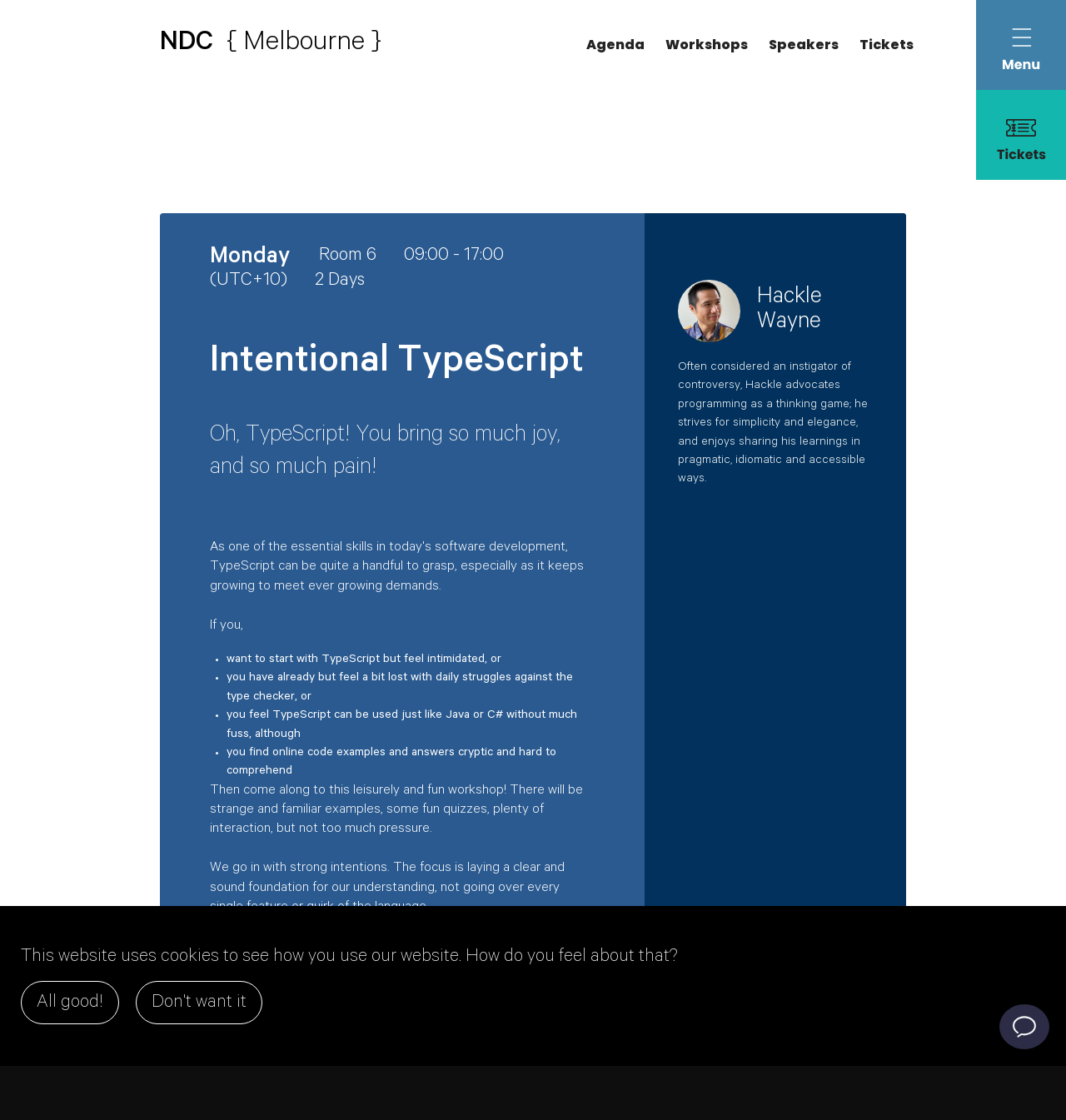Analyze the image and answer the question with as much detail as possible: 
What is the topic of the workshop?

The topic of the workshop can be inferred from the heading 'Intentional TypeScript' and the description of the workshop, which mentions learning to talk and listen to TypeScript, and getting a good taste of its power.